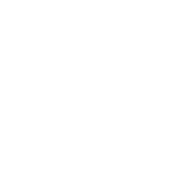What is the purpose of the event on November 18?
Look at the image and respond with a single word or a short phrase.

To engage current students and alumni